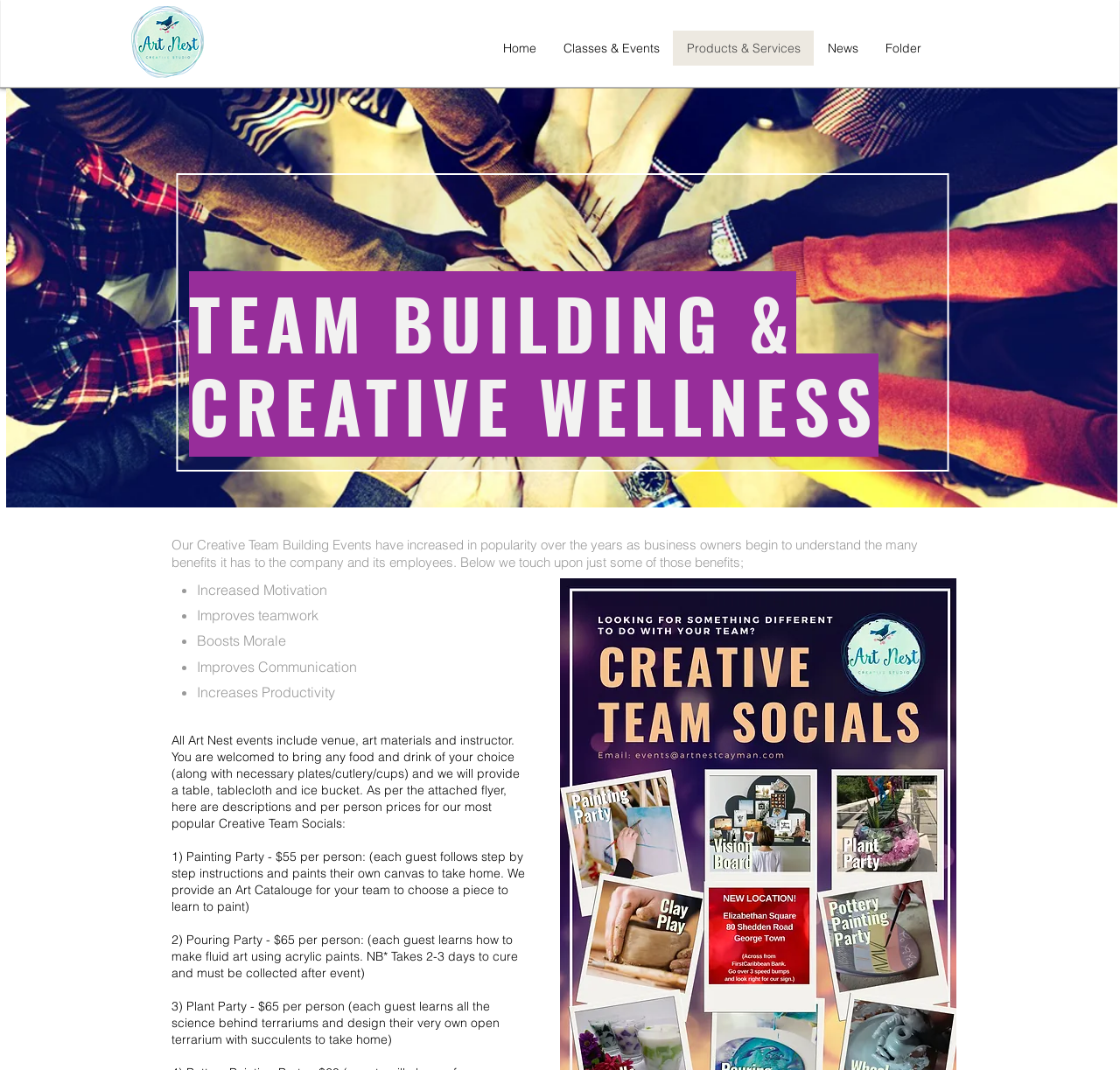What type of art is taught in the Pouring Party event?
Answer the question with a thorough and detailed explanation.

Based on the webpage, the Pouring Party event involves teaching guests how to make fluid art using acrylic paints, as described in the event description.